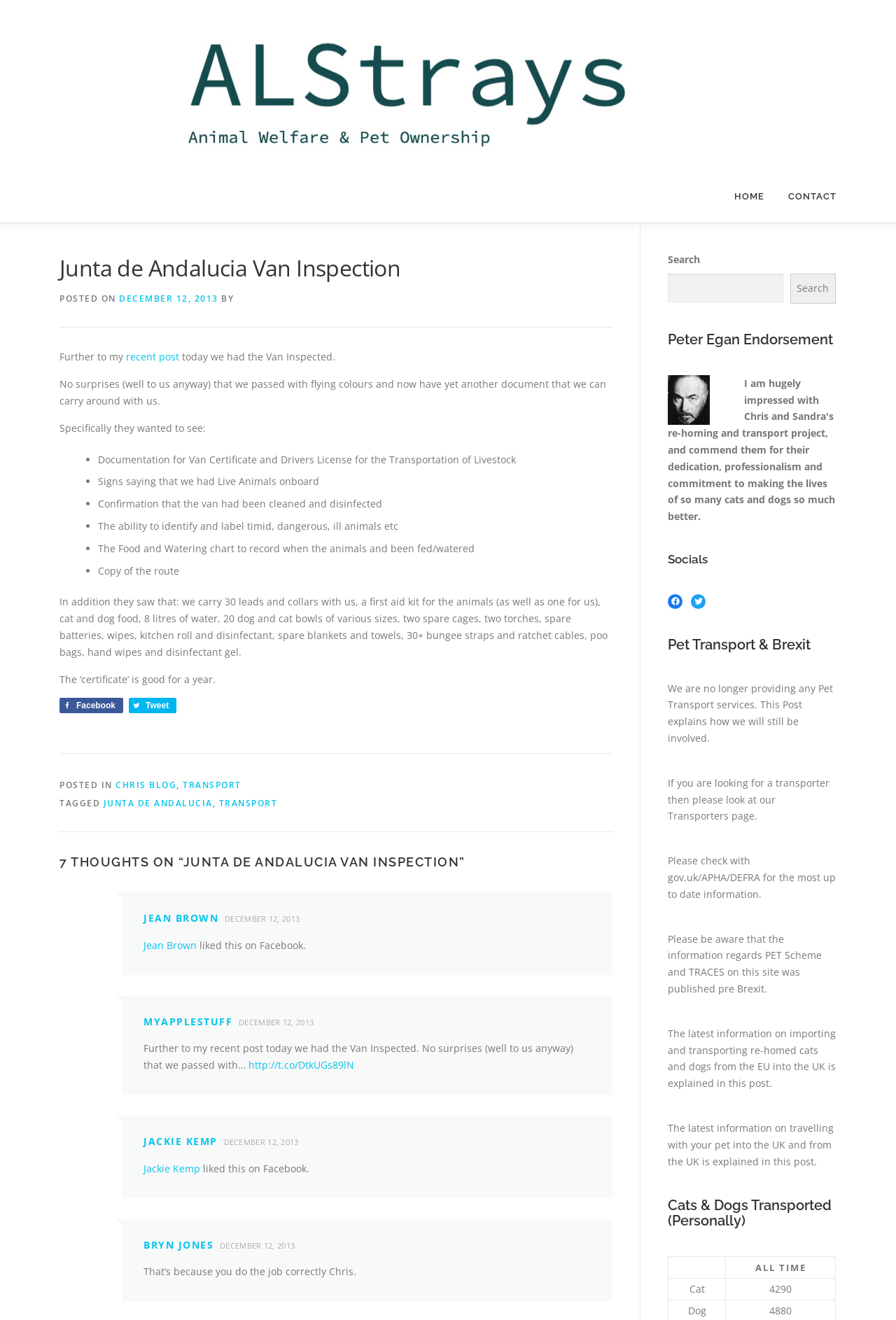Please specify the bounding box coordinates of the clickable region necessary for completing the following instruction: "View the Facebook page". The coordinates must consist of four float numbers between 0 and 1, i.e., [left, top, right, bottom].

[0.066, 0.529, 0.138, 0.54]